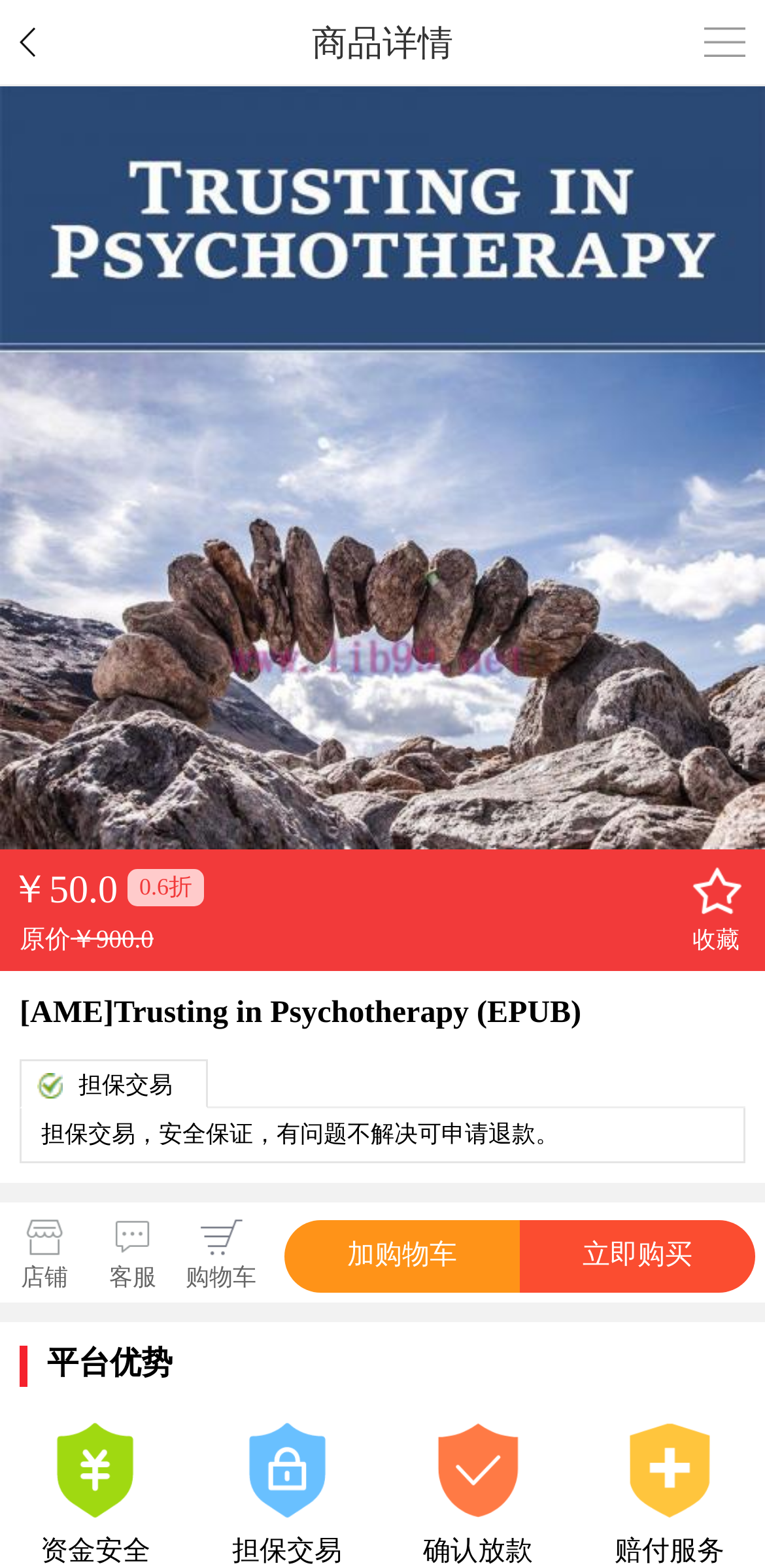Analyze the image and answer the question with as much detail as possible: 
What is the price of this product?

The price of the product can be found in the section with the text '商品详情'. It is displayed as '￥50.0' with a discount label '0.6折' next to it, indicating that the original price was '￥900.0'.